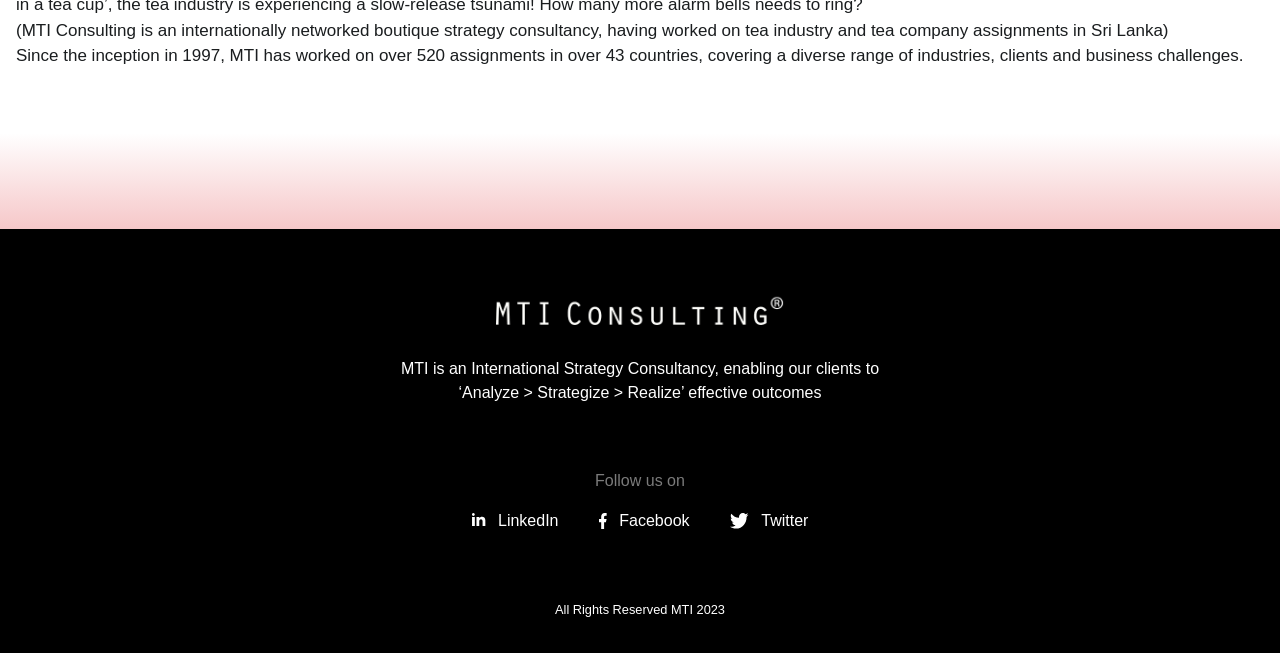From the webpage screenshot, identify the region described by Twitter. Provide the bounding box coordinates as (top-left x, top-left y, bottom-right x, bottom-right y), with each value being a floating point number between 0 and 1.

[0.57, 0.78, 0.632, 0.817]